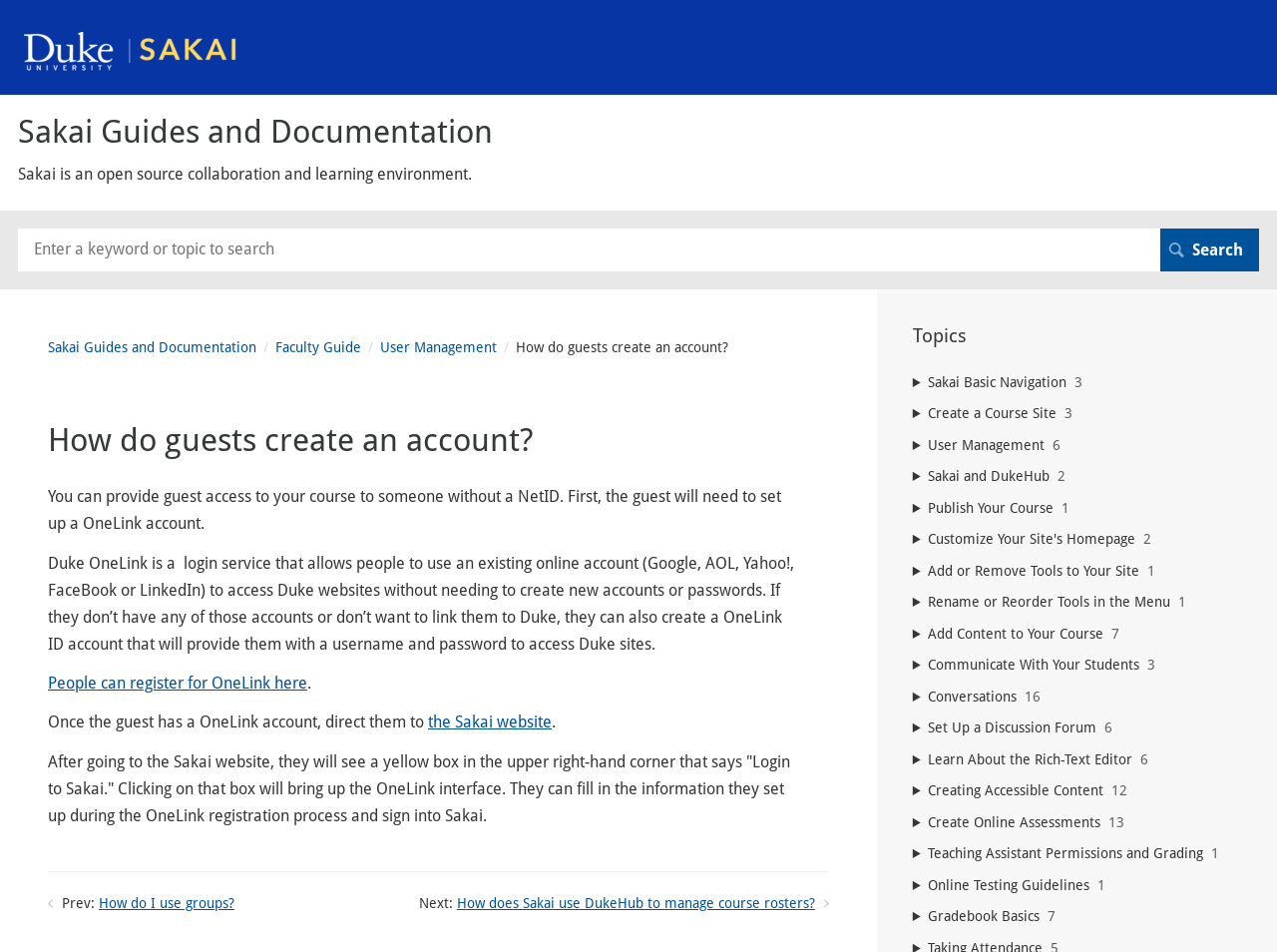Given the element description title="Sakai Guides and Documentation", specify the bounding box coordinates of the corresponding UI element in the format (top-left x, top-left y, bottom-right x, bottom-right y). All values must be between 0 and 1.

[0.019, 0.06, 0.238, 0.08]